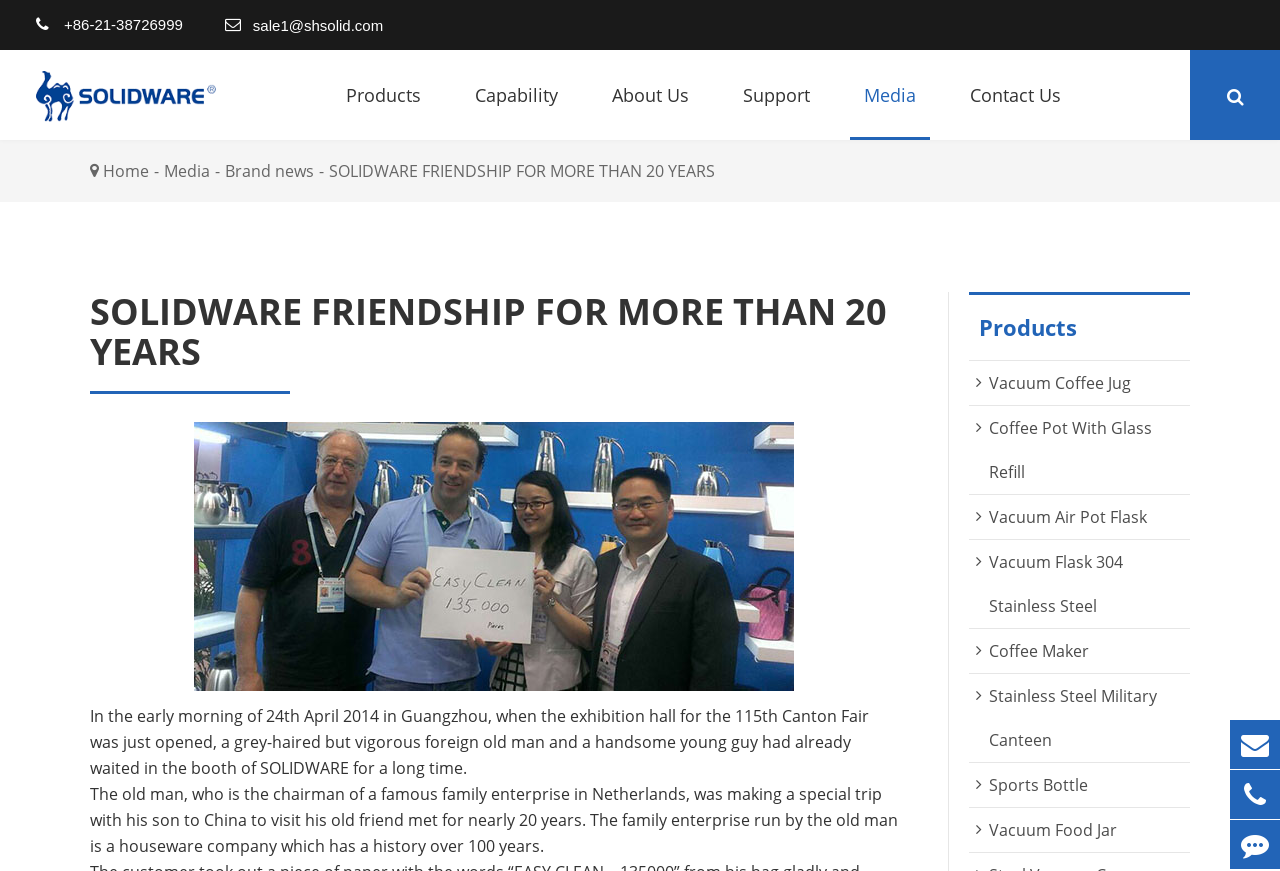Please specify the bounding box coordinates of the clickable region necessary for completing the following instruction: "Send an email to sale1@shsolid.com". The coordinates must consist of four float numbers between 0 and 1, i.e., [left, top, right, bottom].

[0.198, 0.02, 0.299, 0.039]